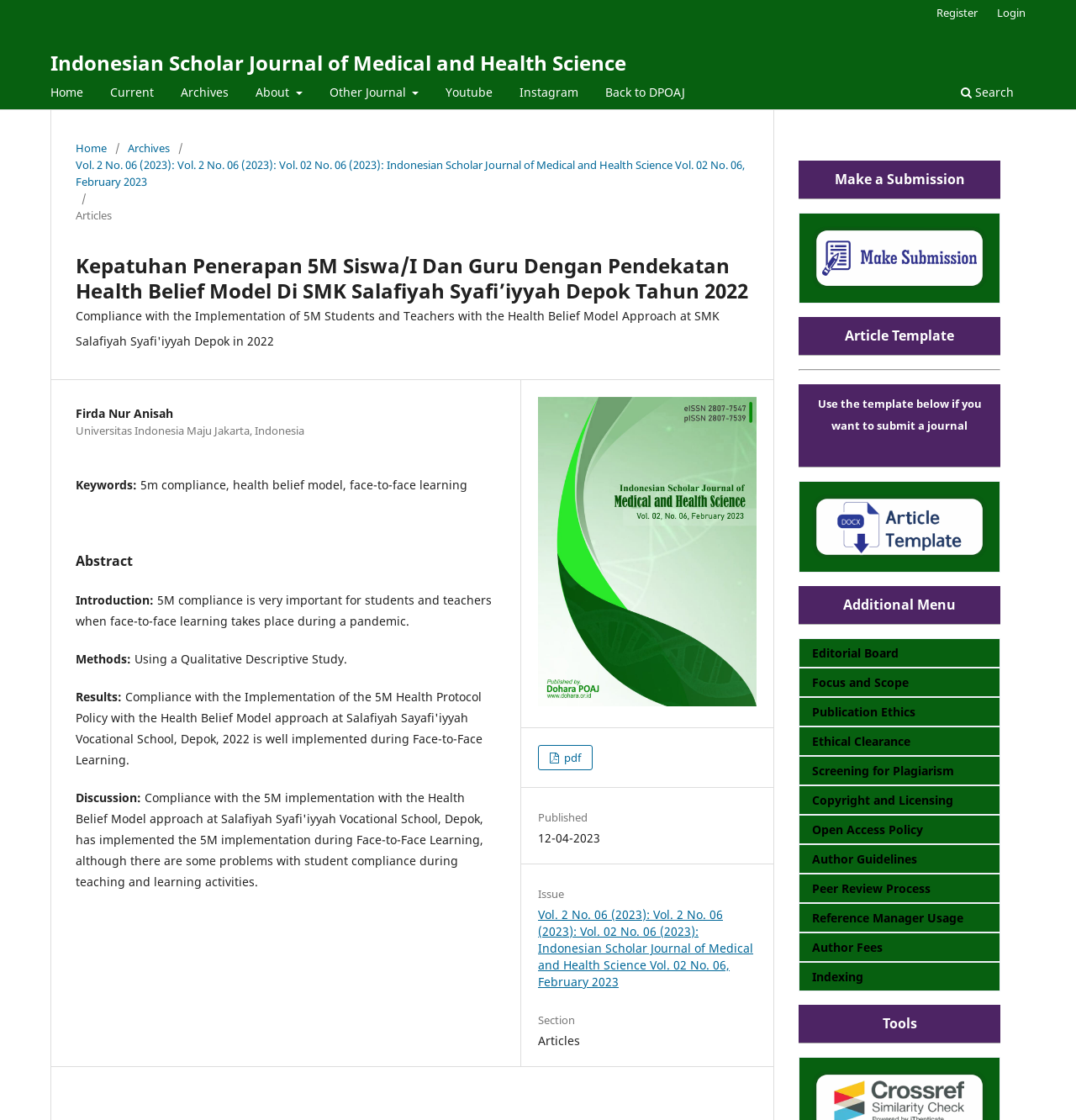Please determine the headline of the webpage and provide its content.

Kepatuhan Penerapan 5M Siswa/I Dan Guru Dengan Pendekatan Health Belief Model Di SMK Salafiyah Syafi’iyyah Depok Tahun 2022